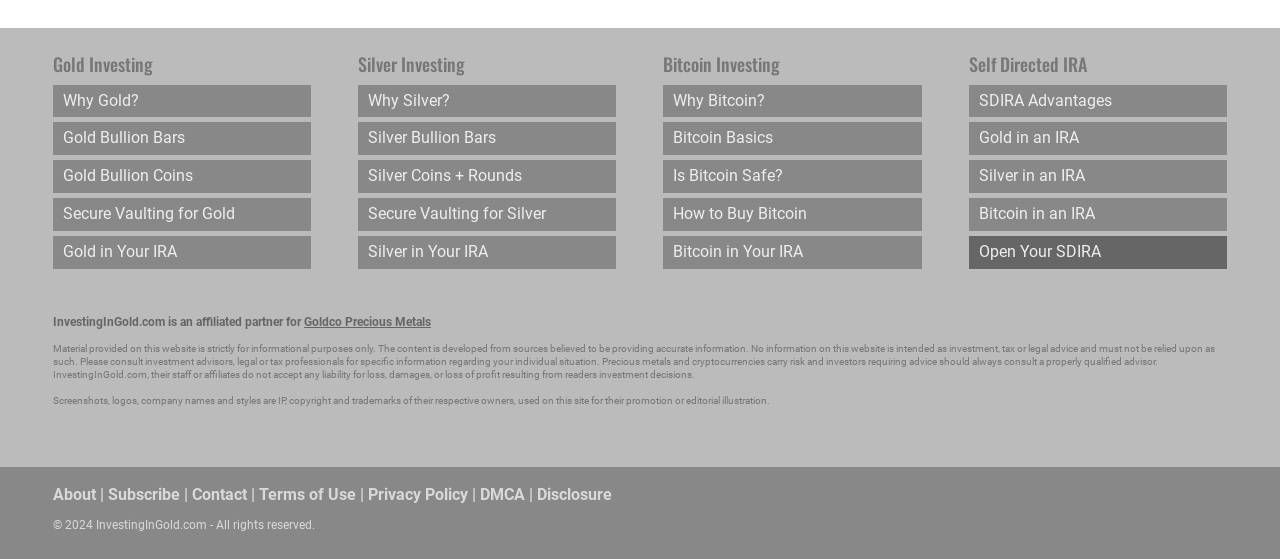Find the bounding box coordinates of the area that needs to be clicked in order to achieve the following instruction: "Open 'YouTube'". The coordinates should be specified as four float numbers between 0 and 1, i.e., [left, top, right, bottom].

[0.041, 0.756, 0.105, 0.79]